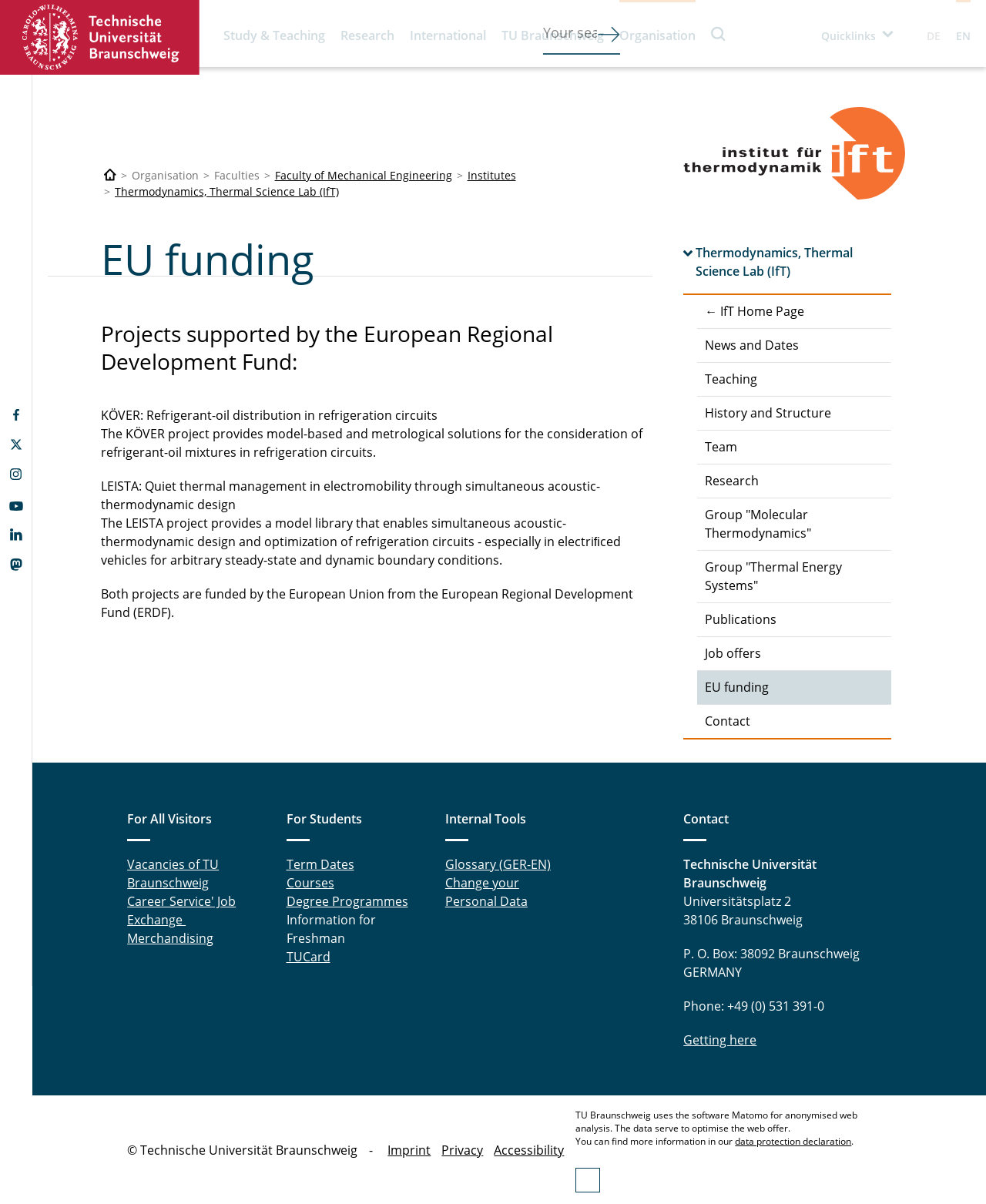What is the ERDF?
Could you please answer the question thoroughly and with as much detail as possible?

I found the answer by reading the description of the EU-funded projects, which mentions that the projects are funded by the European Union from the European Regional Development Fund (ERDF).